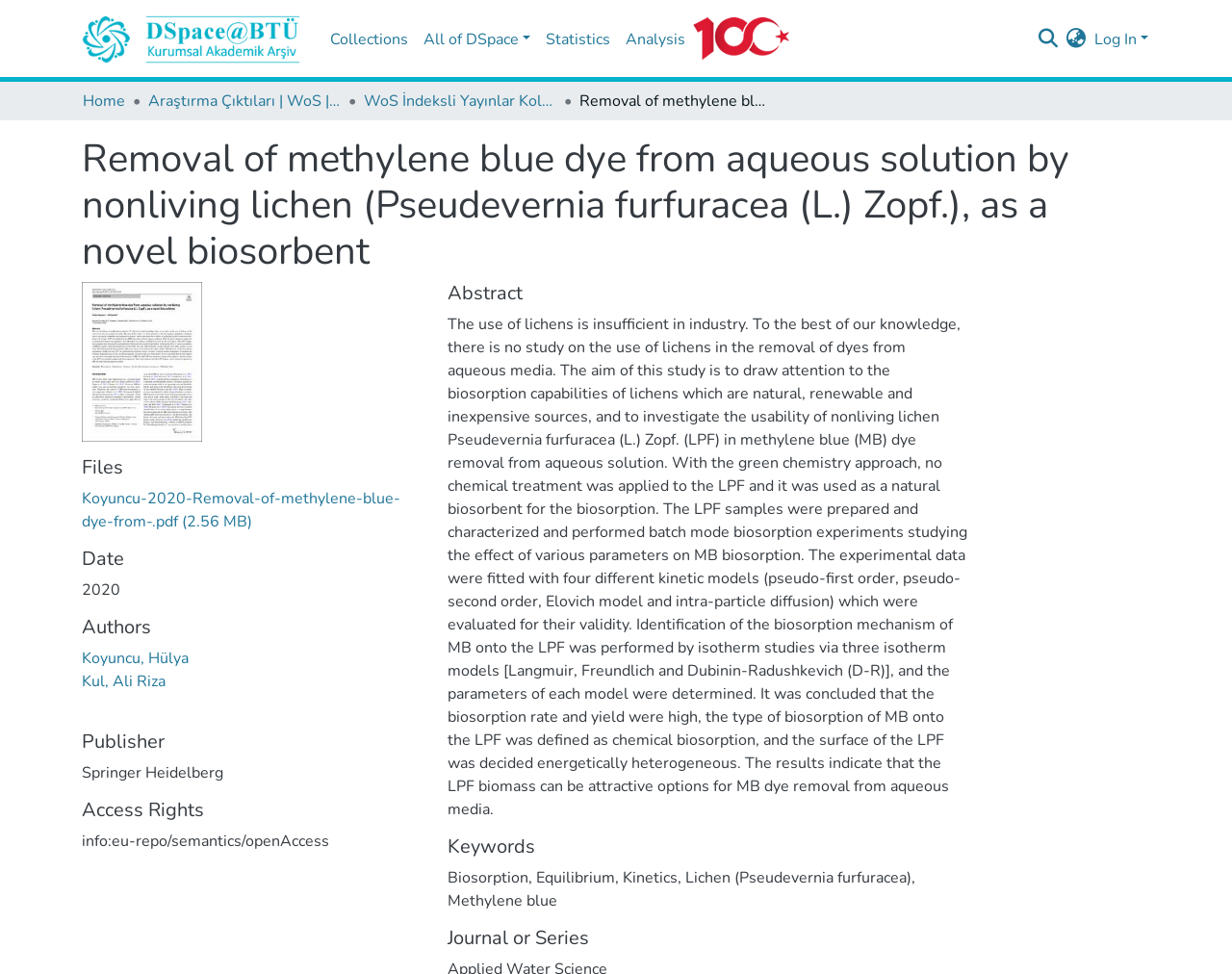Please determine the bounding box coordinates of the element's region to click for the following instruction: "Log in to the system".

[0.887, 0.029, 0.934, 0.051]